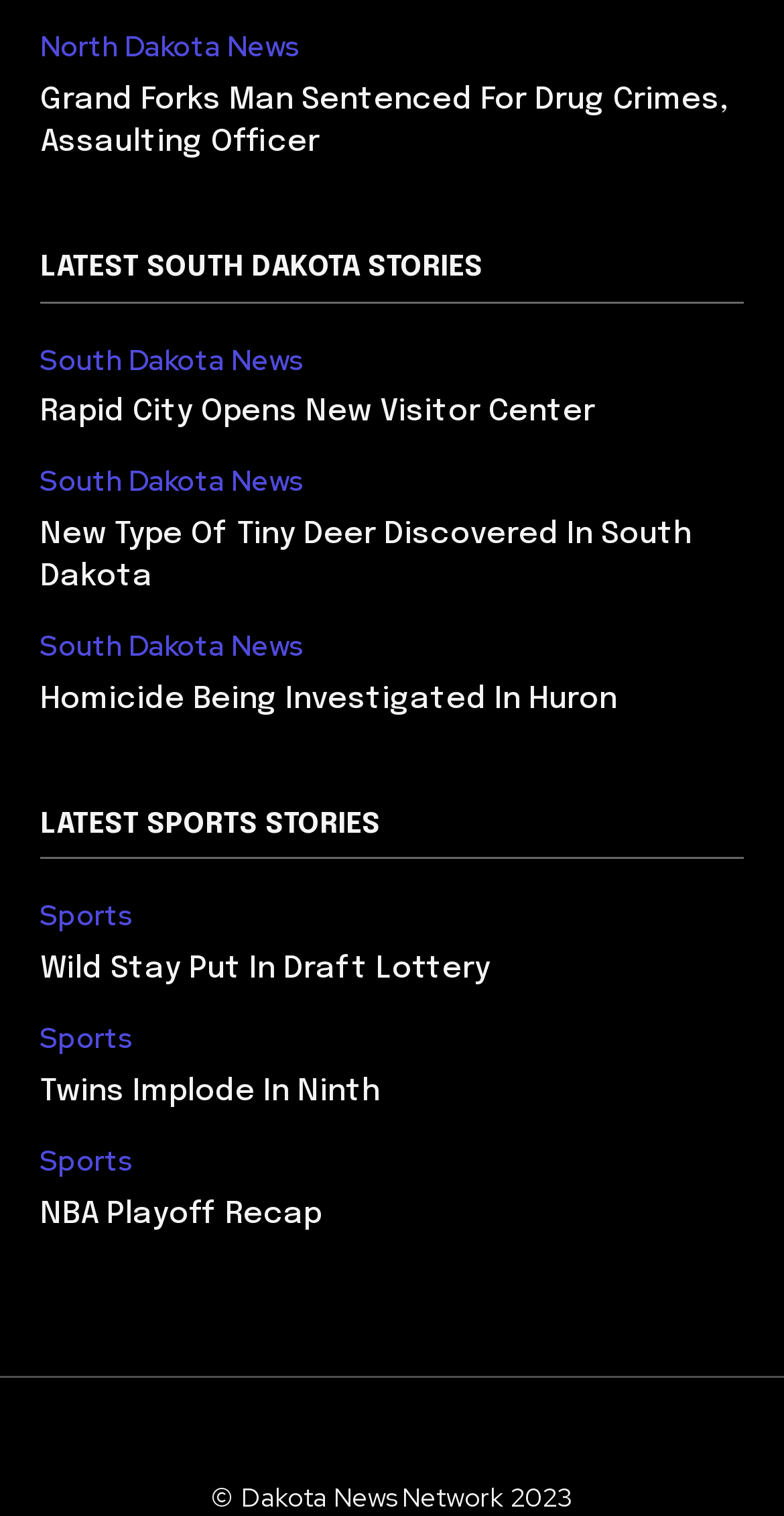What is the copyright year of Dakota News Network?
Answer the question with a single word or phrase by looking at the picture.

2023